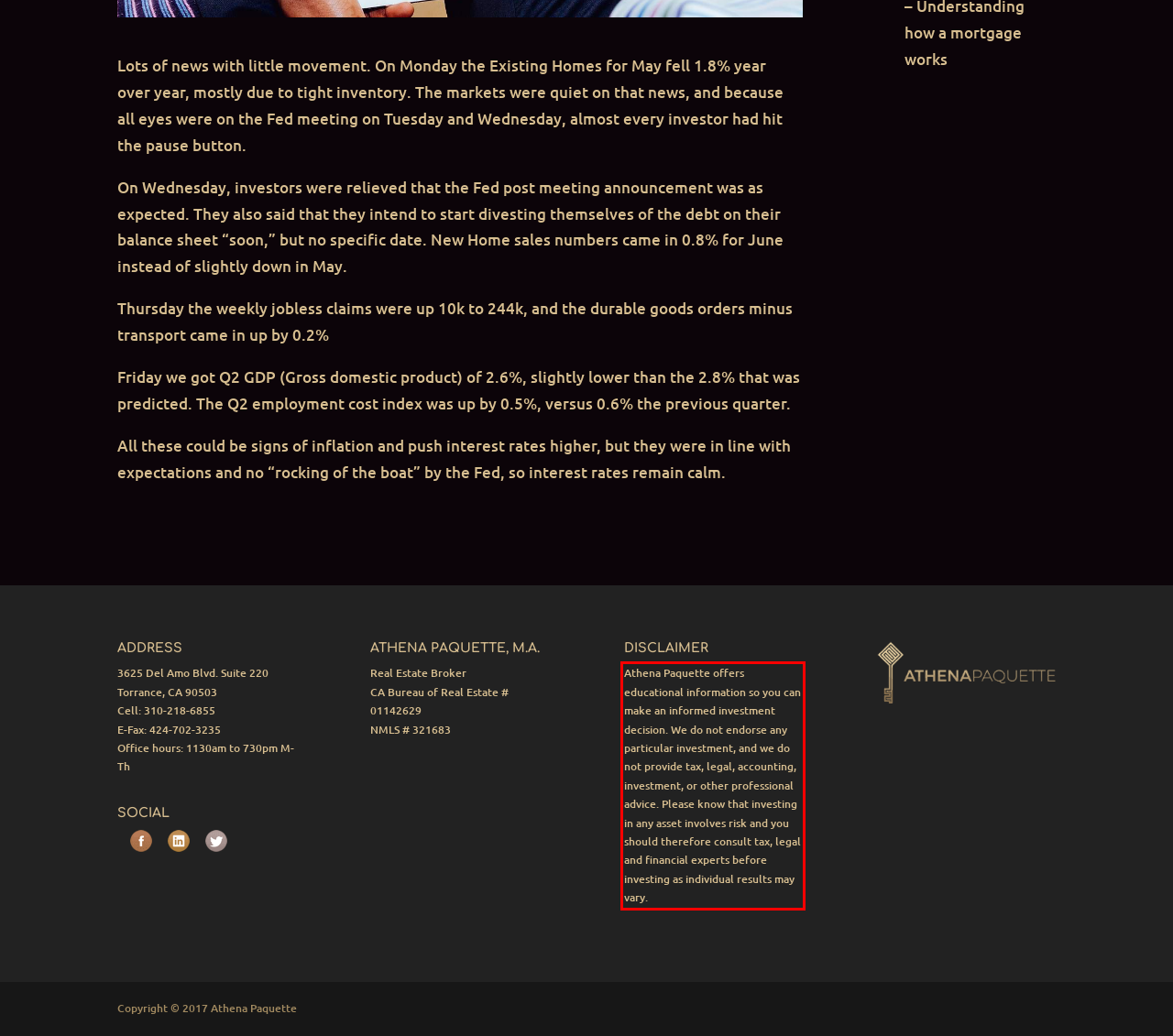Extract and provide the text found inside the red rectangle in the screenshot of the webpage.

Athena Paquette offers educational information so you can make an informed investment decision. We do not endorse any particular investment, and we do not provide tax, legal, accounting, investment, or other professional advice. Please know that investing in any asset involves risk and you should therefore consult tax, legal and financial experts before investing as individual results may vary.